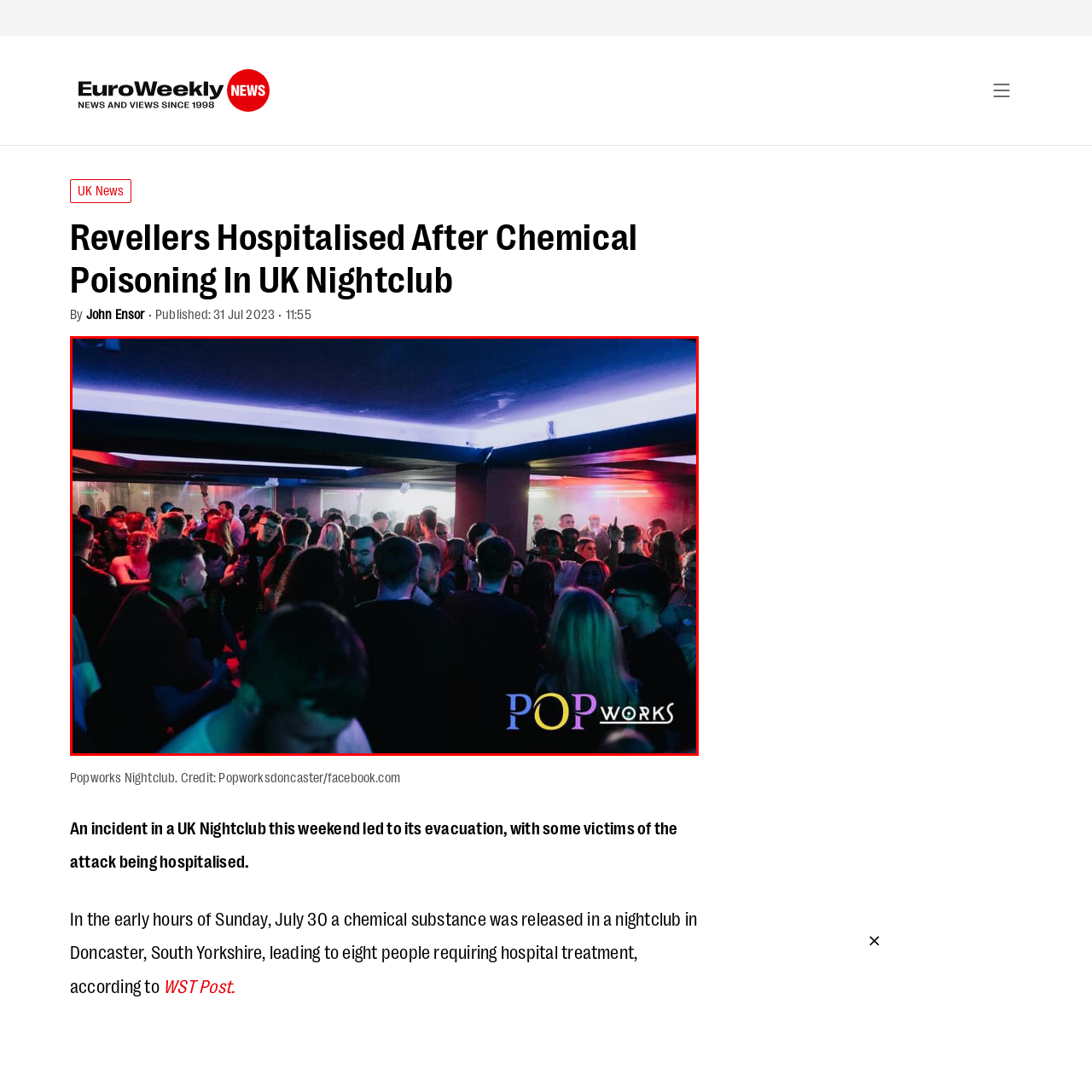Inspect the area marked by the red box and provide a short answer to the question: What is the color of the ceiling?

Sleek black